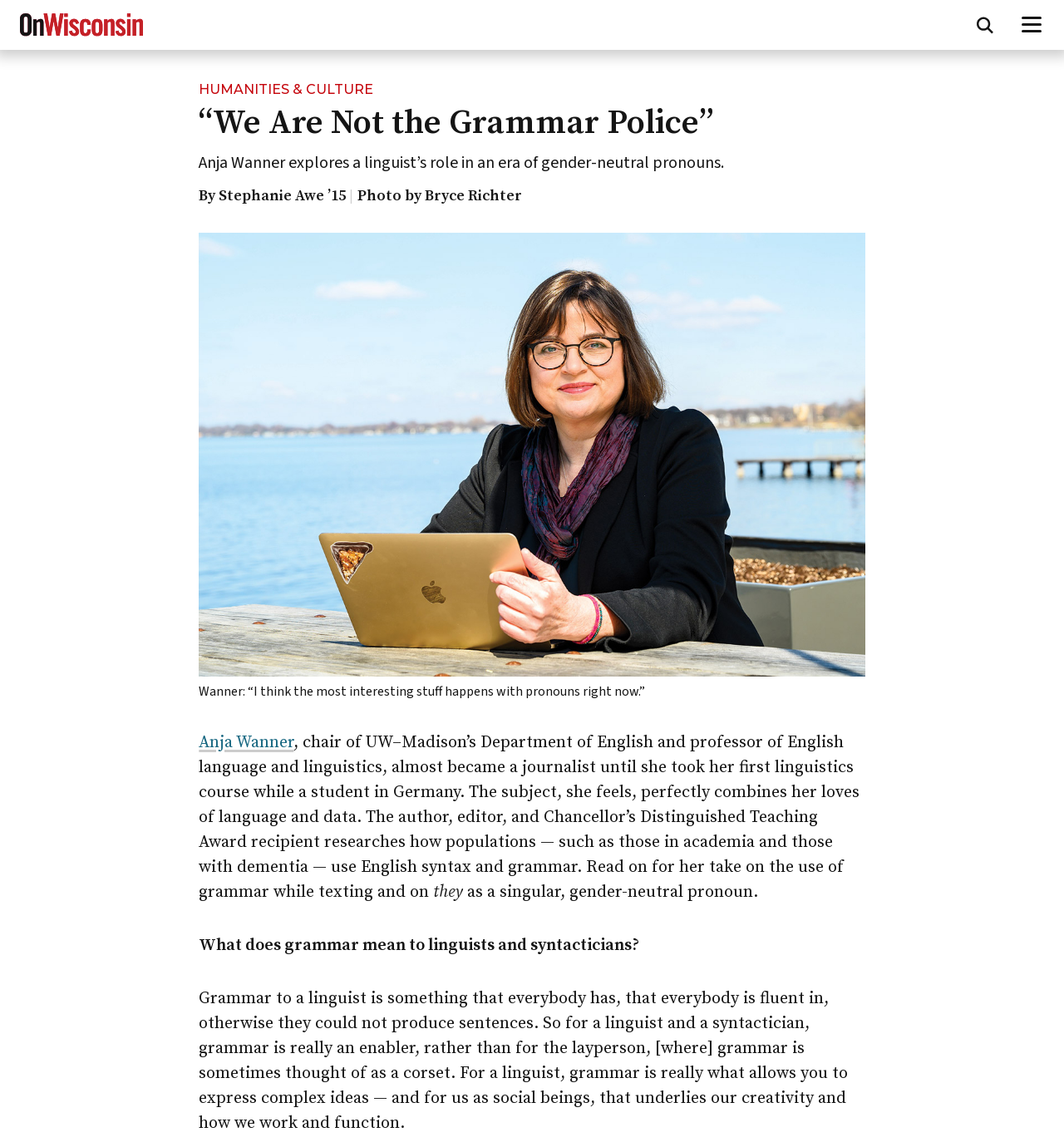Respond to the question below with a concise word or phrase:
What is the title of the magazine?

On Wisconsin Magazine